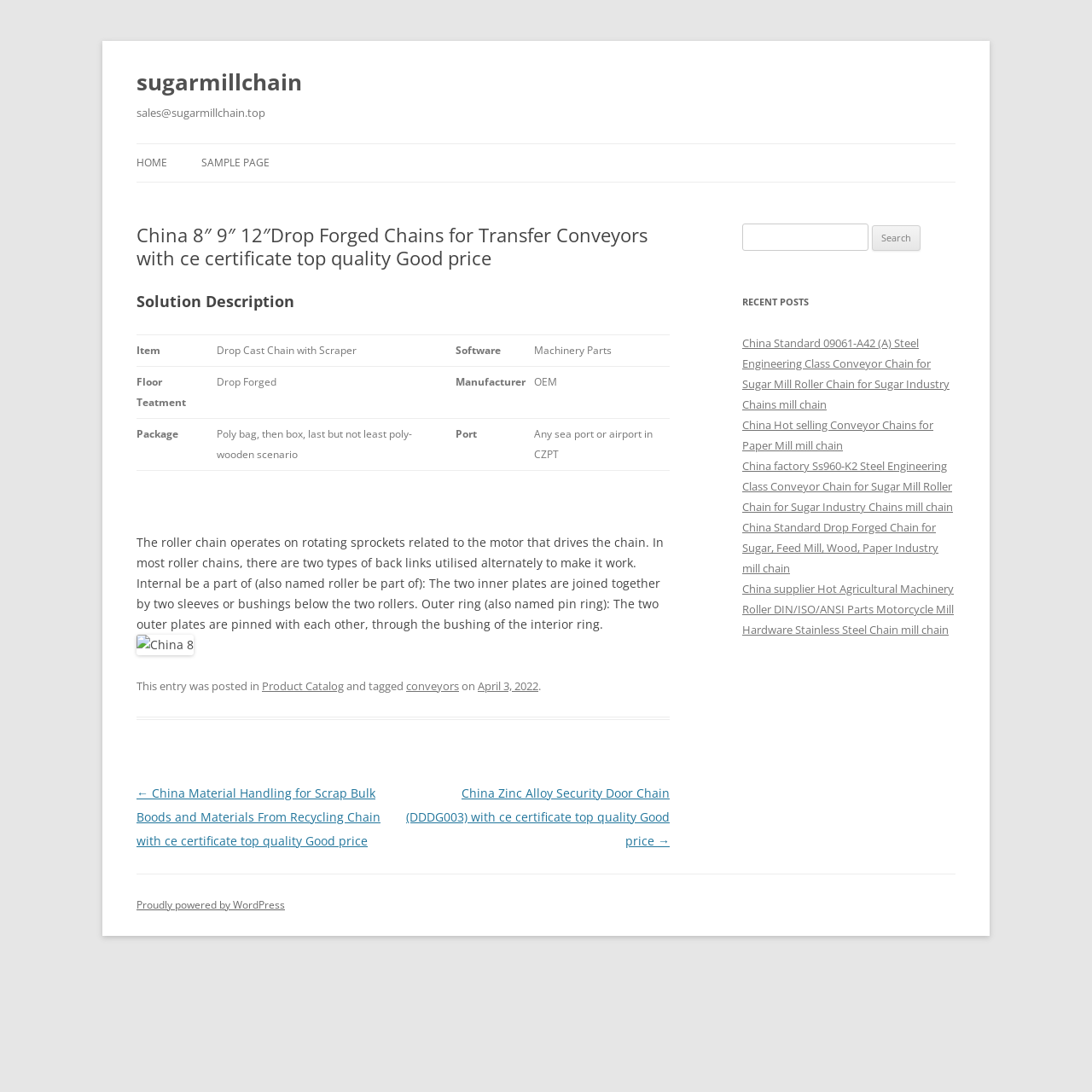Locate the bounding box of the UI element with the following description: "parent_node: Search for: value="Search"".

[0.799, 0.206, 0.843, 0.23]